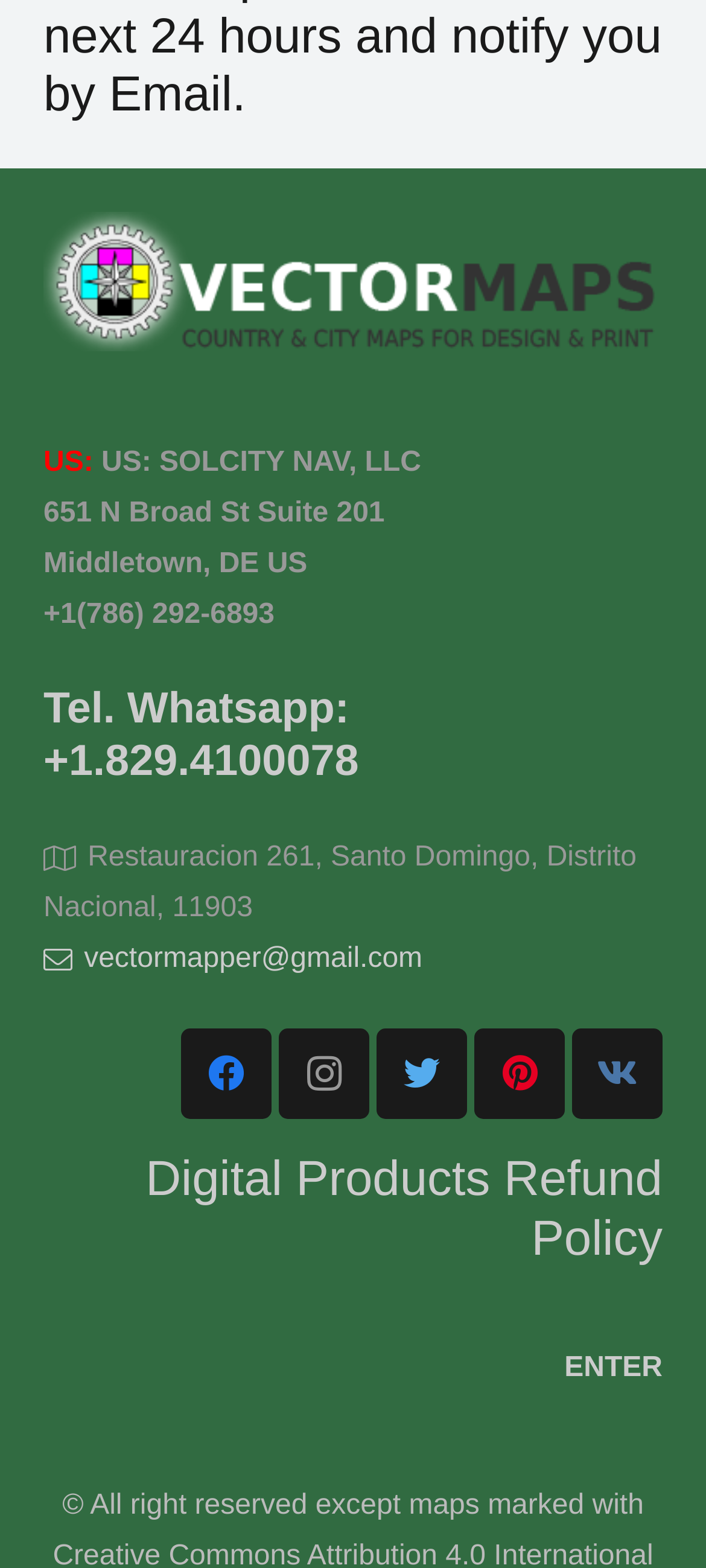Pinpoint the bounding box coordinates of the element you need to click to execute the following instruction: "Visit the Facebook page". The bounding box should be represented by four float numbers between 0 and 1, in the format [left, top, right, bottom].

[0.256, 0.656, 0.385, 0.714]